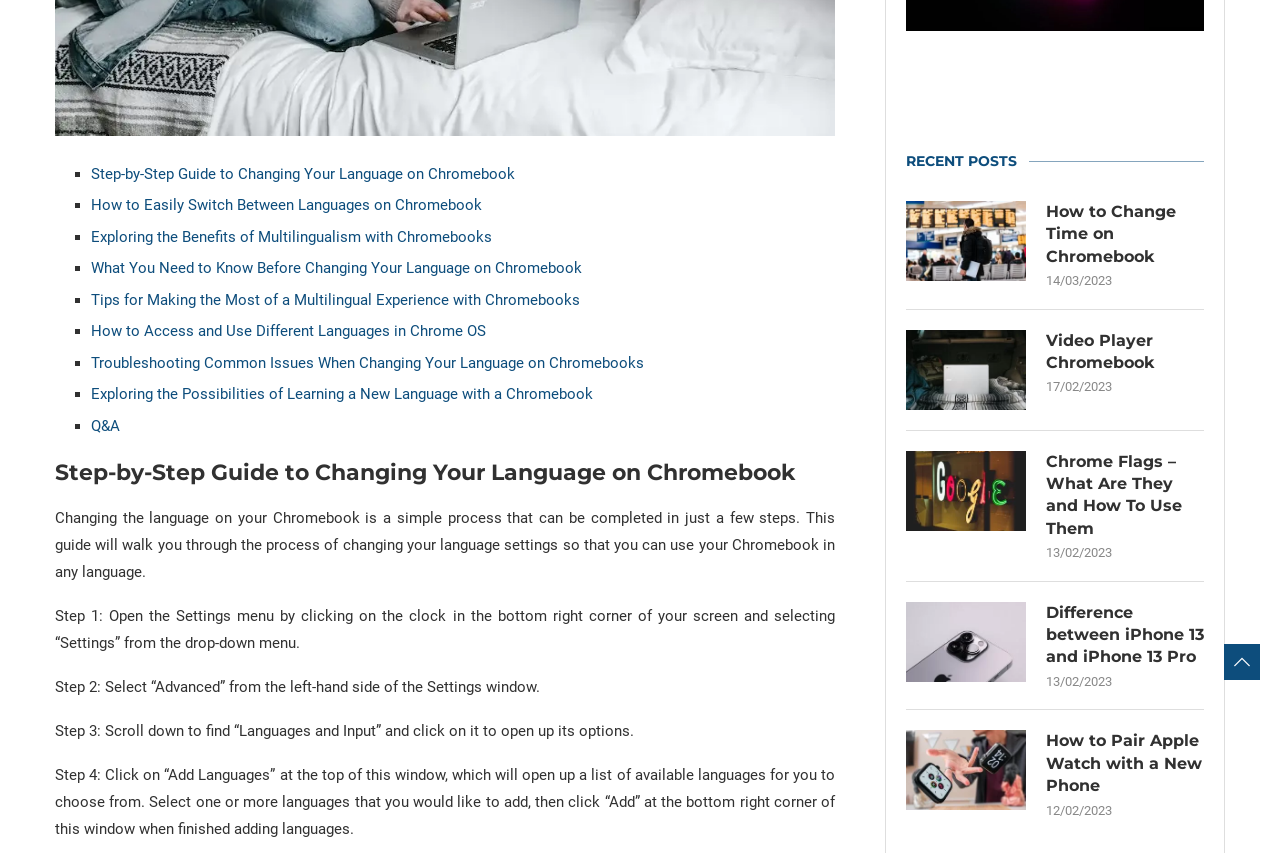Using the provided description: "Video Player Chromebook", find the bounding box coordinates of the corresponding UI element. The output should be four float numbers between 0 and 1, in the format [left, top, right, bottom].

[0.817, 0.386, 0.941, 0.439]